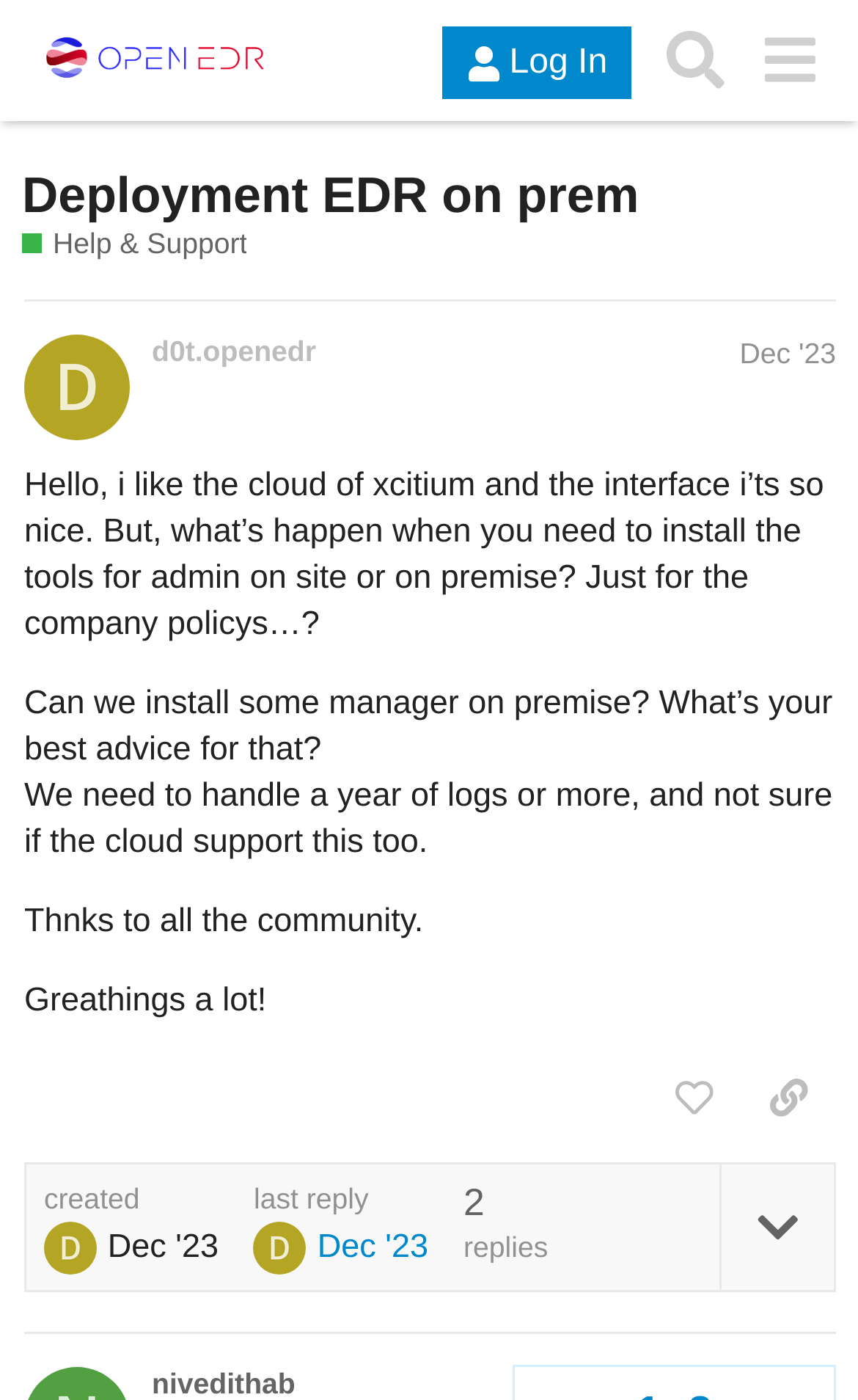Locate the bounding box coordinates of the area to click to fulfill this instruction: "Like the current post". The bounding box should be presented as four float numbers between 0 and 1, in the order [left, top, right, bottom].

[0.753, 0.754, 0.864, 0.815]